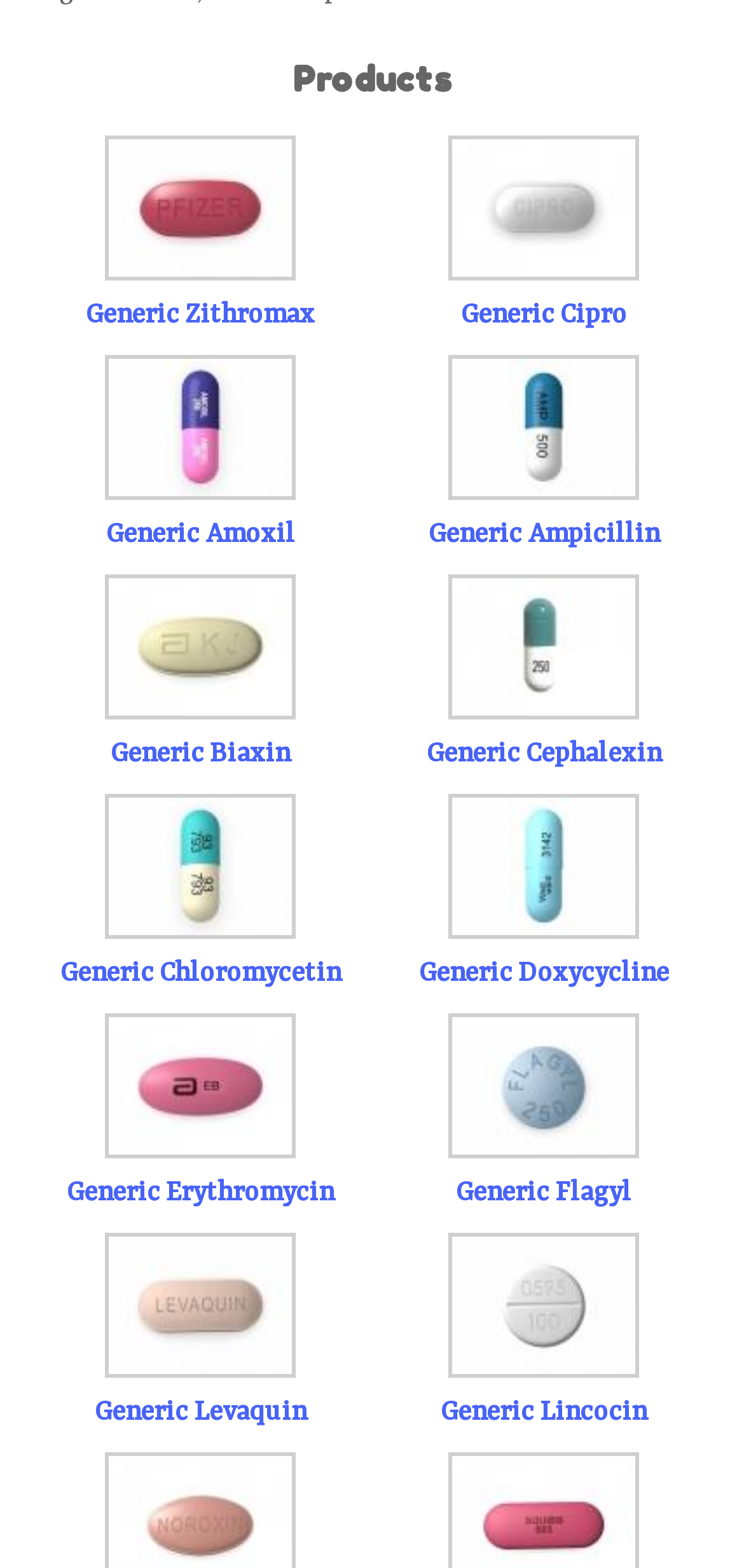Please determine the bounding box coordinates of the clickable area required to carry out the following instruction: "View Generic Amoxil details". The coordinates must be four float numbers between 0 and 1, represented as [left, top, right, bottom].

[0.142, 0.331, 0.396, 0.35]